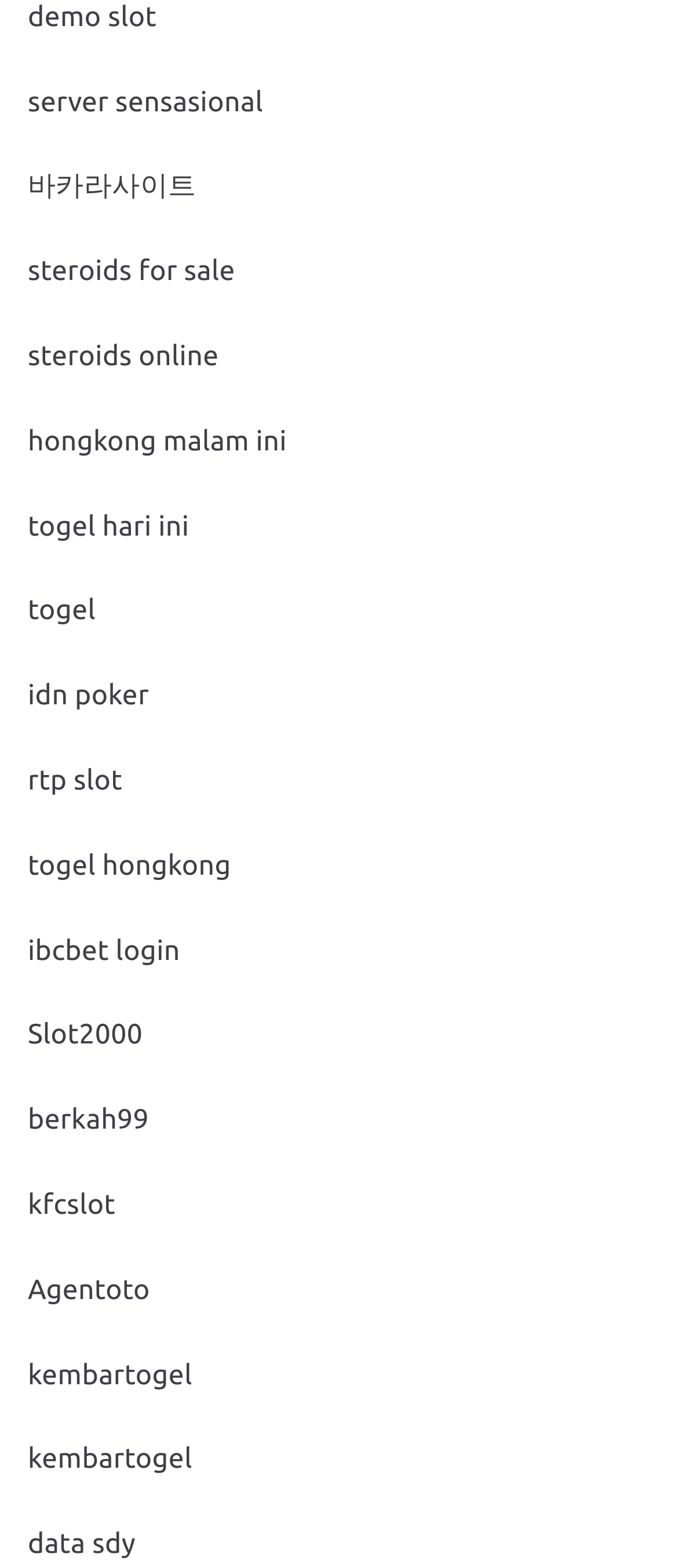How many links are listed on the webpage?
Based on the screenshot, answer the question with a single word or phrase.

26